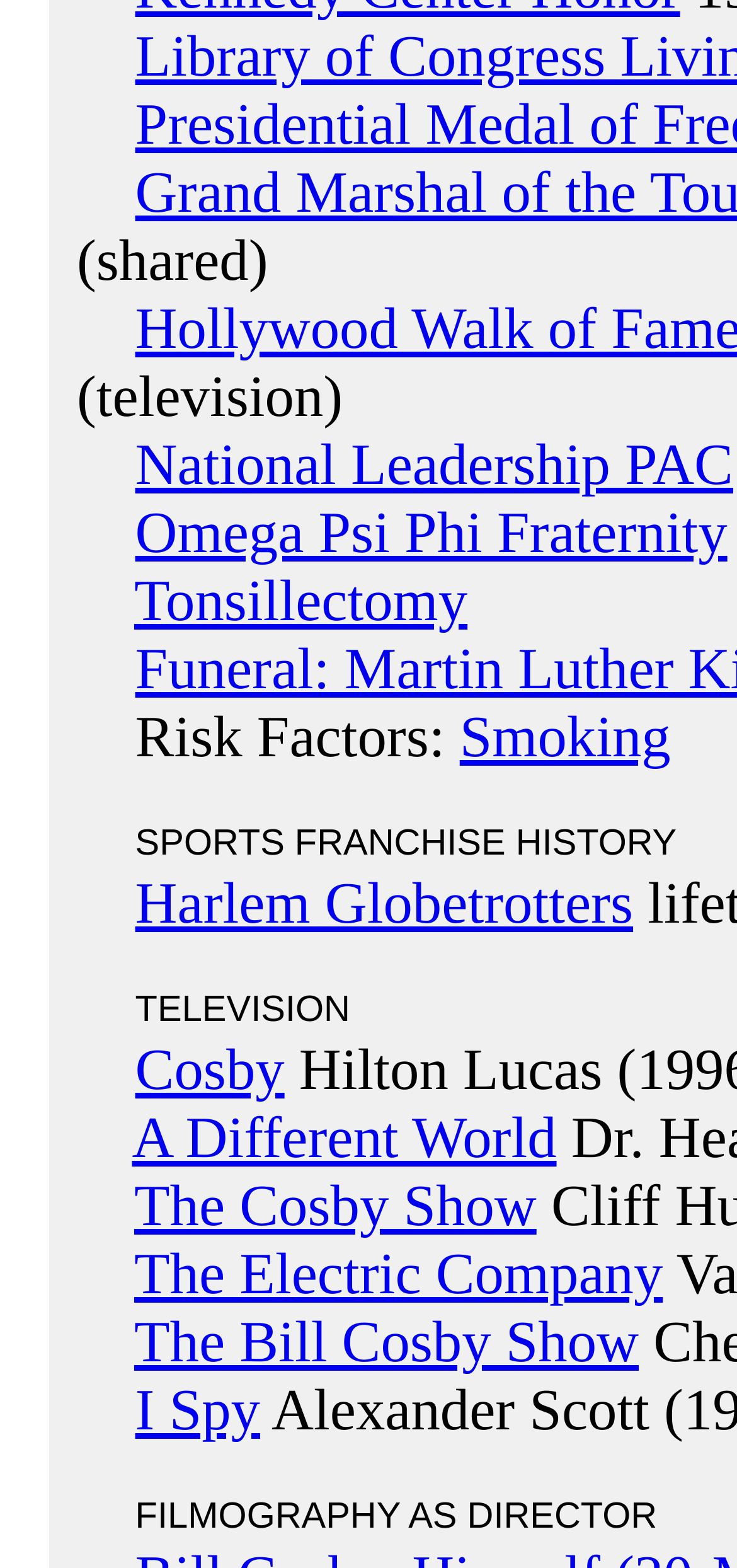Please determine the bounding box coordinates of the element to click on in order to accomplish the following task: "Click on 'The Best Driveway Paving Materials for Rhode Island’s Climate'". Ensure the coordinates are four float numbers ranging from 0 to 1, i.e., [left, top, right, bottom].

None